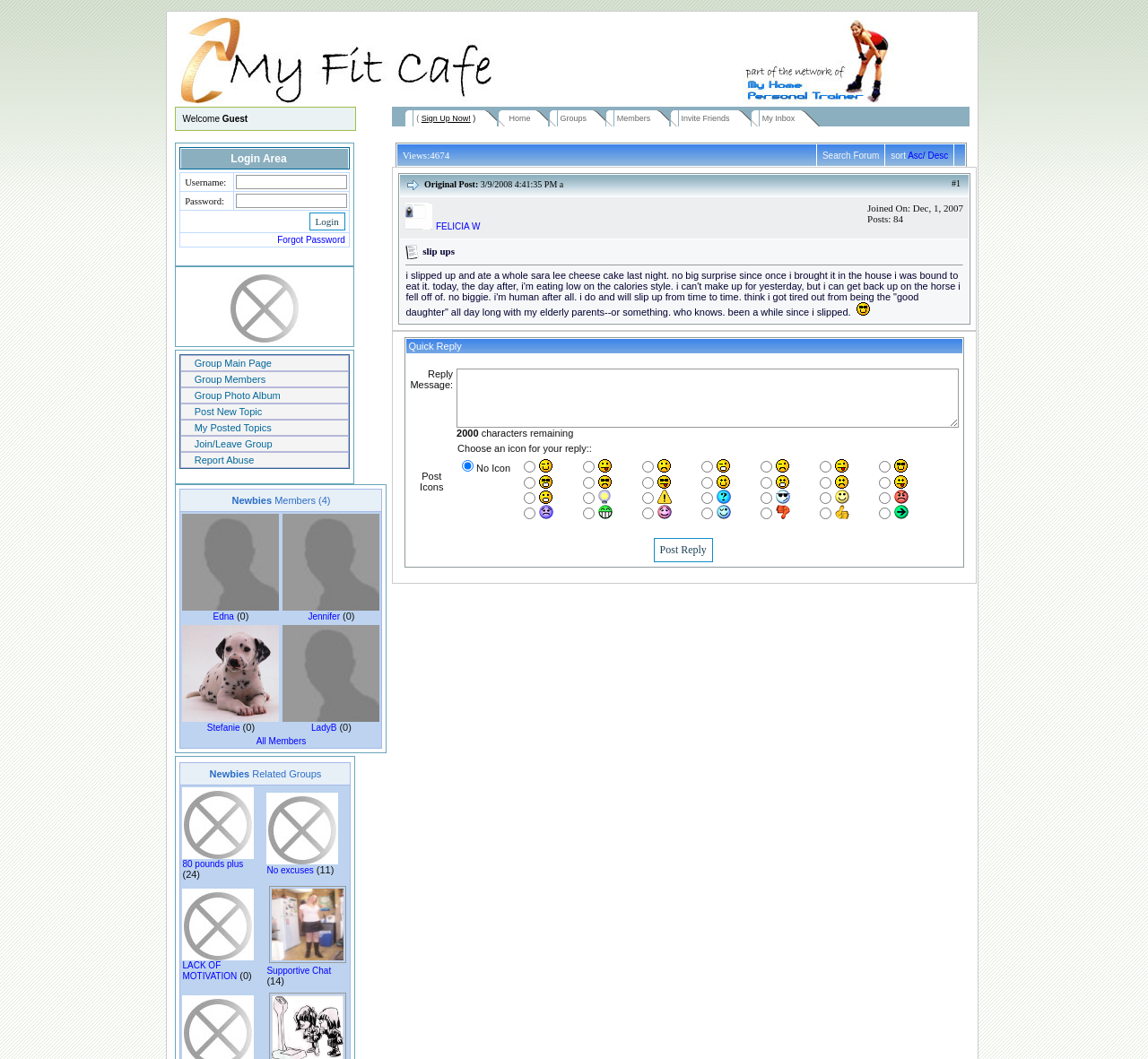Could you please study the image and provide a detailed answer to the question:
What is the function of the 'Sign Up Now!' link?

The 'Sign Up Now!' link is likely used to sign up for an account on the website. It is displayed in the top navigation bar, and is probably used to redirect users to a registration page where they can create a new account.